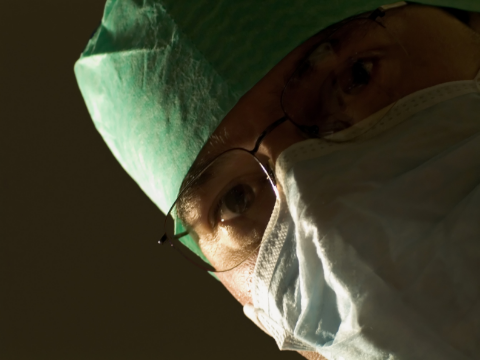Describe the image thoroughly.

The image captures a close-up of a healthcare professional, likely a surgeon, wearing a green surgical cap and a face mask. The lighting is dramatic, emphasizing the individual's focused eyes, which are framed by glasses. This visual conveys a sense of seriousness and dedication associated with the medical profession, particularly in the context of surgery or patient care. The accompanying text discusses the high costs of healthcare administration versus the earnings of doctors, raising questions about compensation in a system known for its high per-capita spending. This context enriches the image, illustrating the dual narrative of healthcare challenges and the professionals striving to address them.